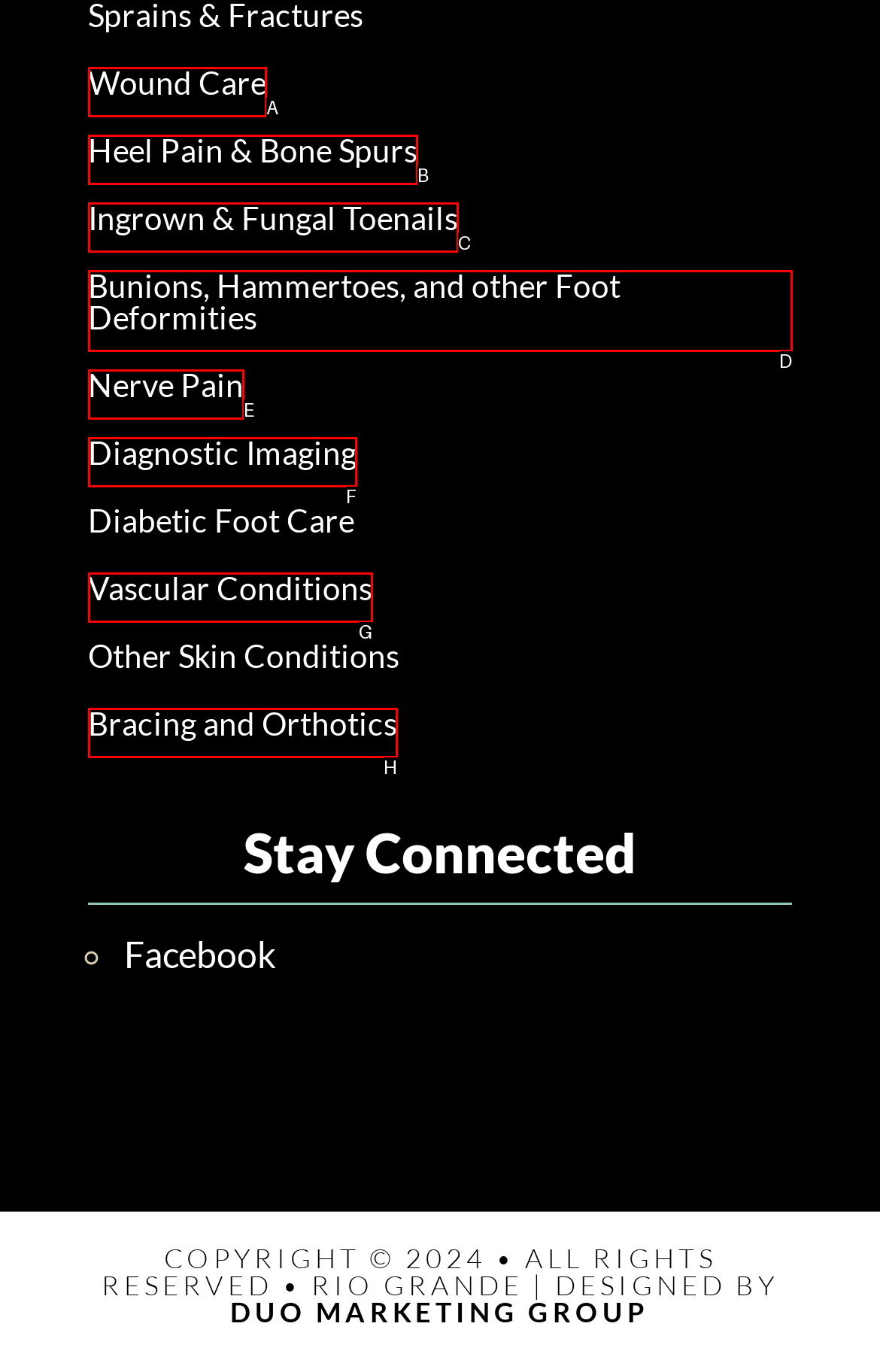What letter corresponds to the UI element described here: Nerve Pain
Reply with the letter from the options provided.

E